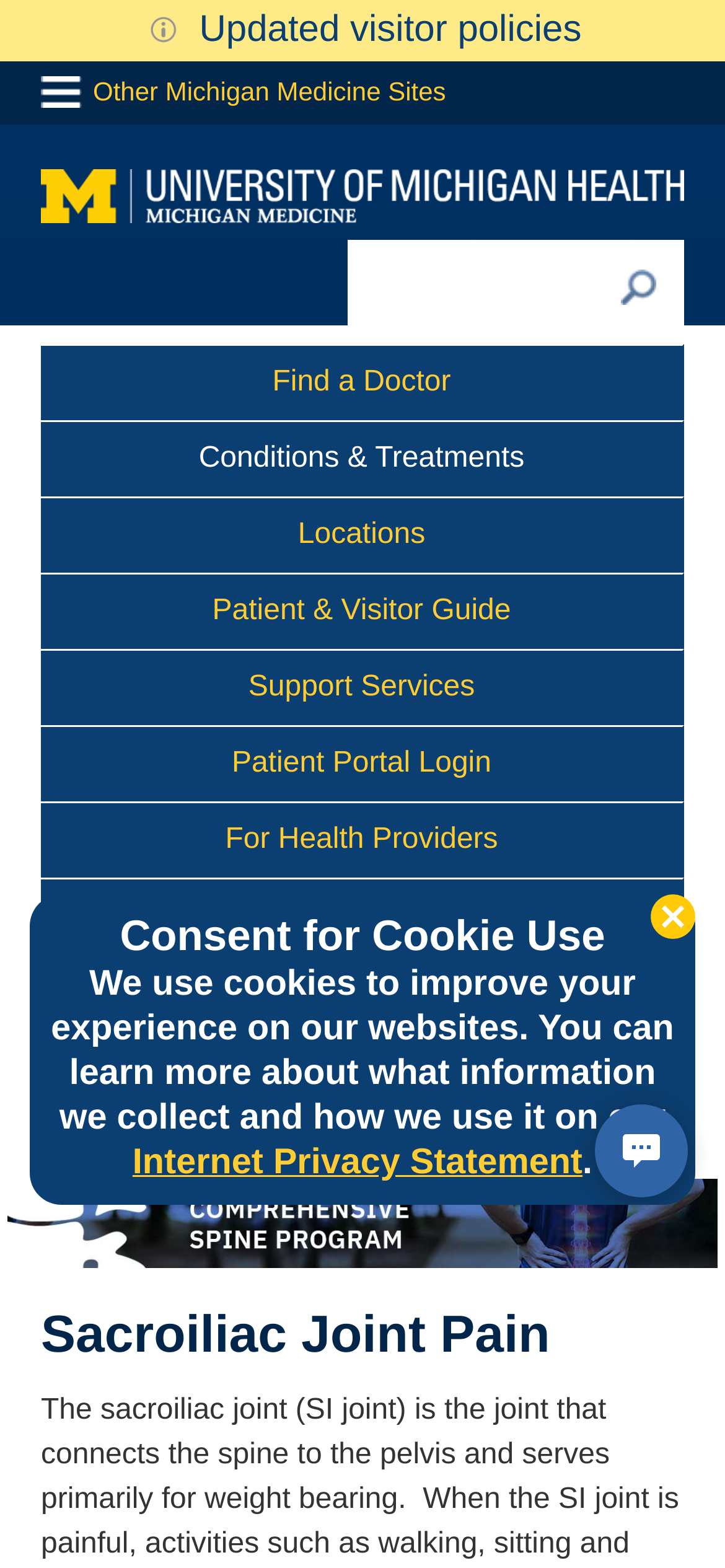What is the name of the program?
Please answer the question with a single word or phrase, referencing the image.

Comprehensive Spine Program